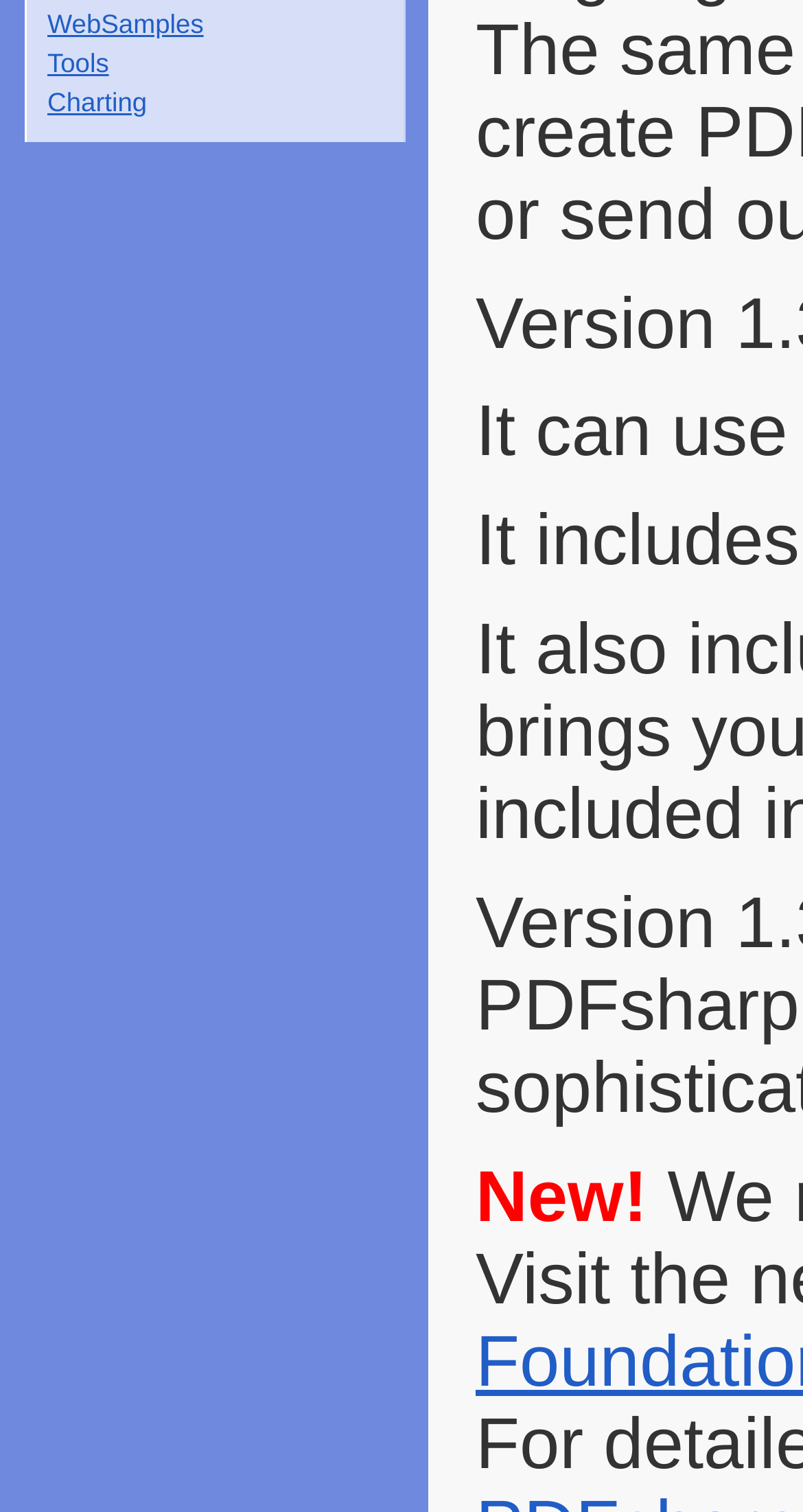Using the webpage screenshot, locate the HTML element that fits the following description and provide its bounding box: "WebSamples".

[0.059, 0.005, 0.254, 0.026]